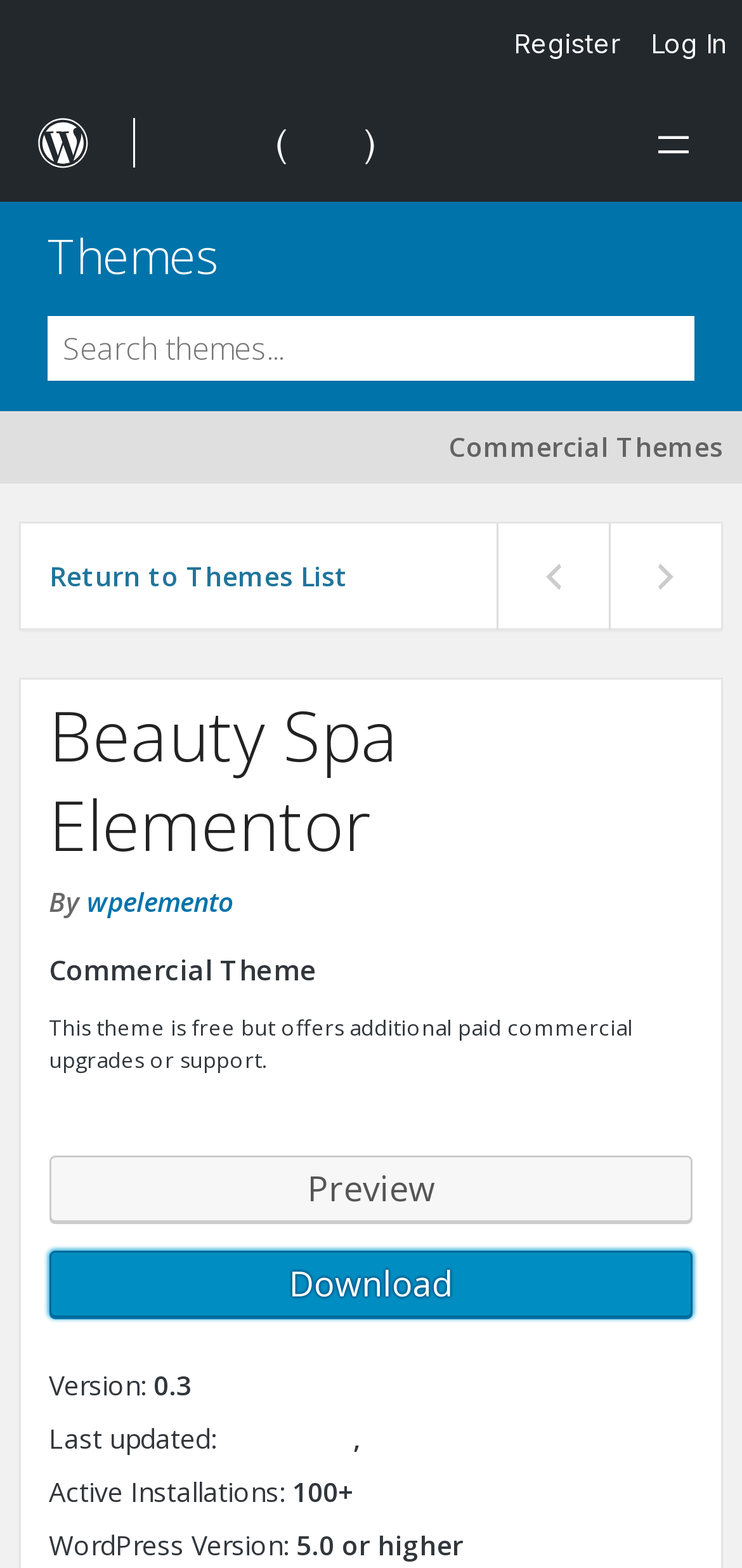Locate the bounding box of the UI element described in the following text: "< Back".

None